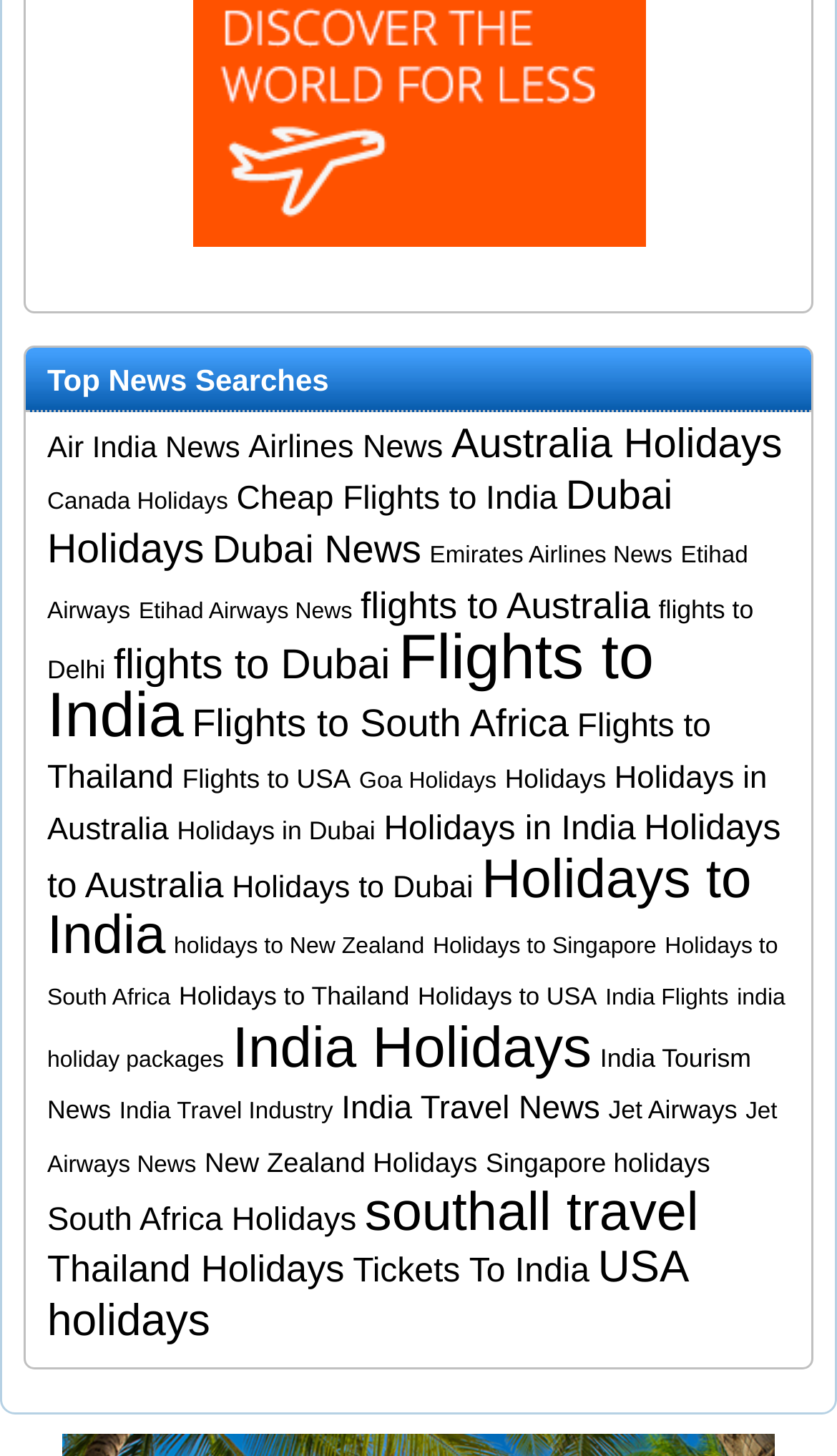Using the information from the screenshot, answer the following question thoroughly:
What is the main topic of this webpage?

Based on the links and headings on the webpage, it appears that the main topic is travel, with a focus on flights, holidays, and destinations.